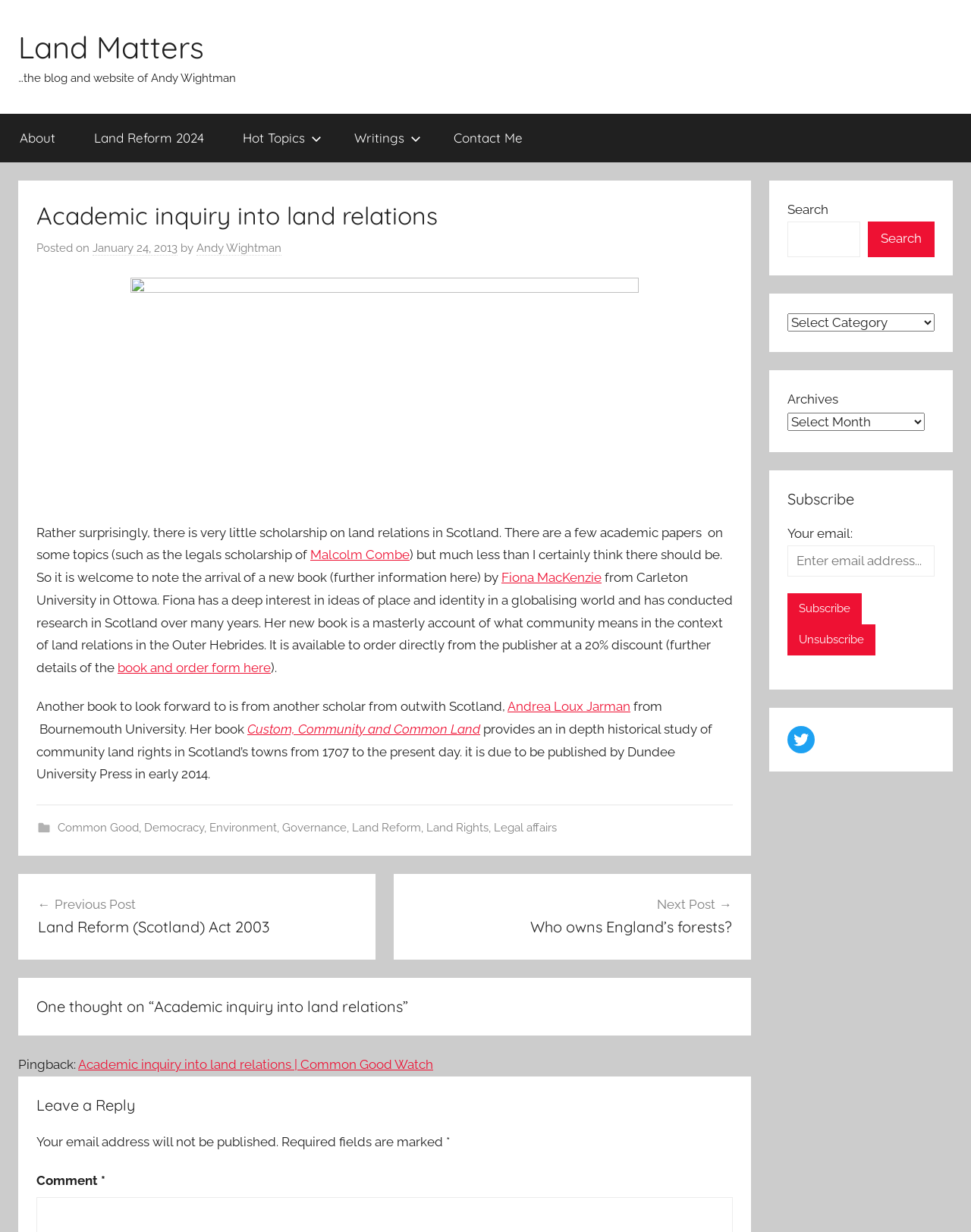Locate the bounding box coordinates of the element that should be clicked to execute the following instruction: "Search for a topic".

[0.811, 0.18, 0.886, 0.208]